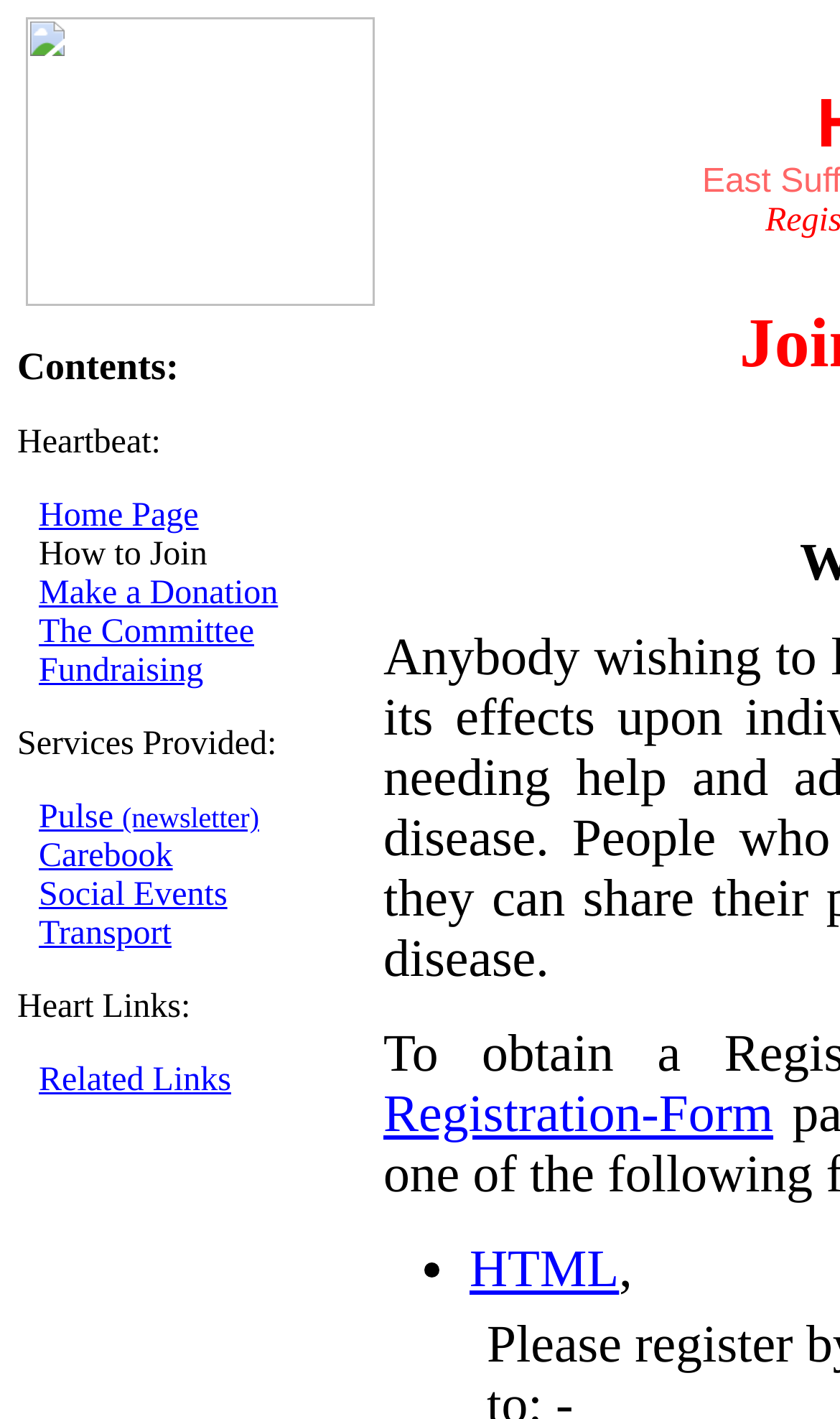Given the element description "Fundraising" in the screenshot, predict the bounding box coordinates of that UI element.

[0.046, 0.46, 0.242, 0.486]